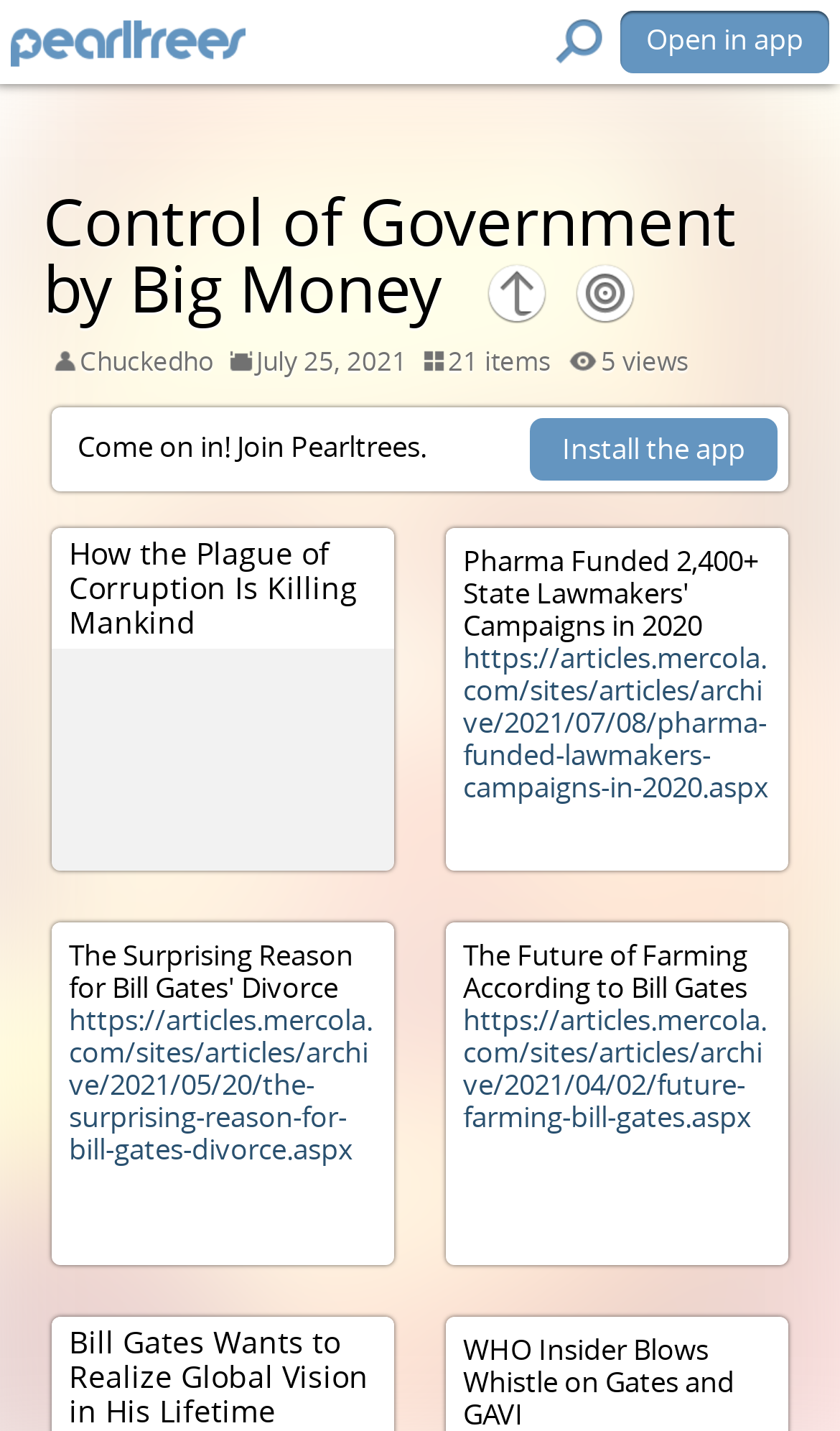Identify the bounding box for the UI element specified in this description: "Open in app". The coordinates must be four float numbers between 0 and 1, formatted as [left, top, right, bottom].

[0.738, 0.008, 0.987, 0.051]